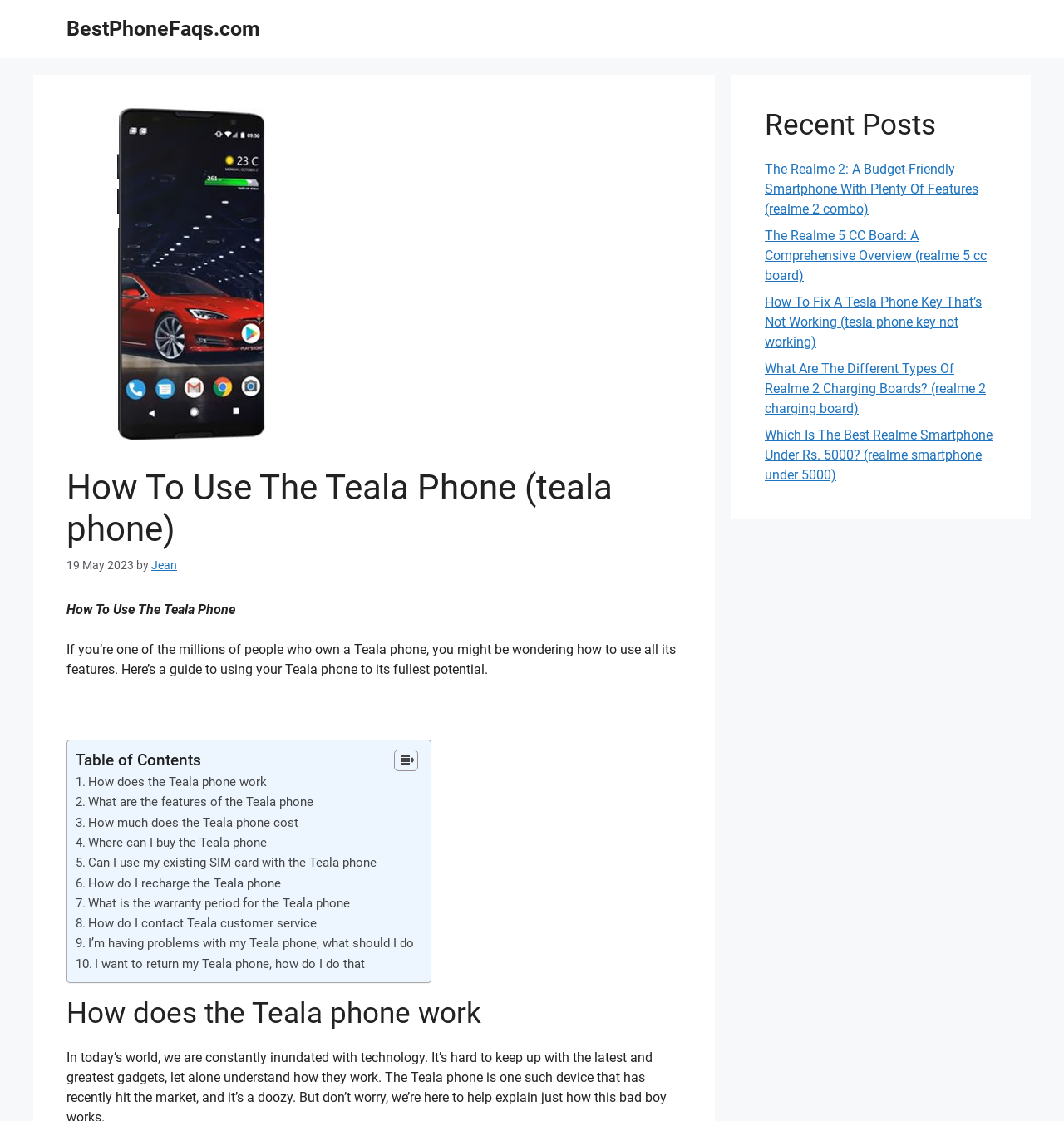What is the date of the article?
Give a single word or phrase answer based on the content of the image.

19 May 2023